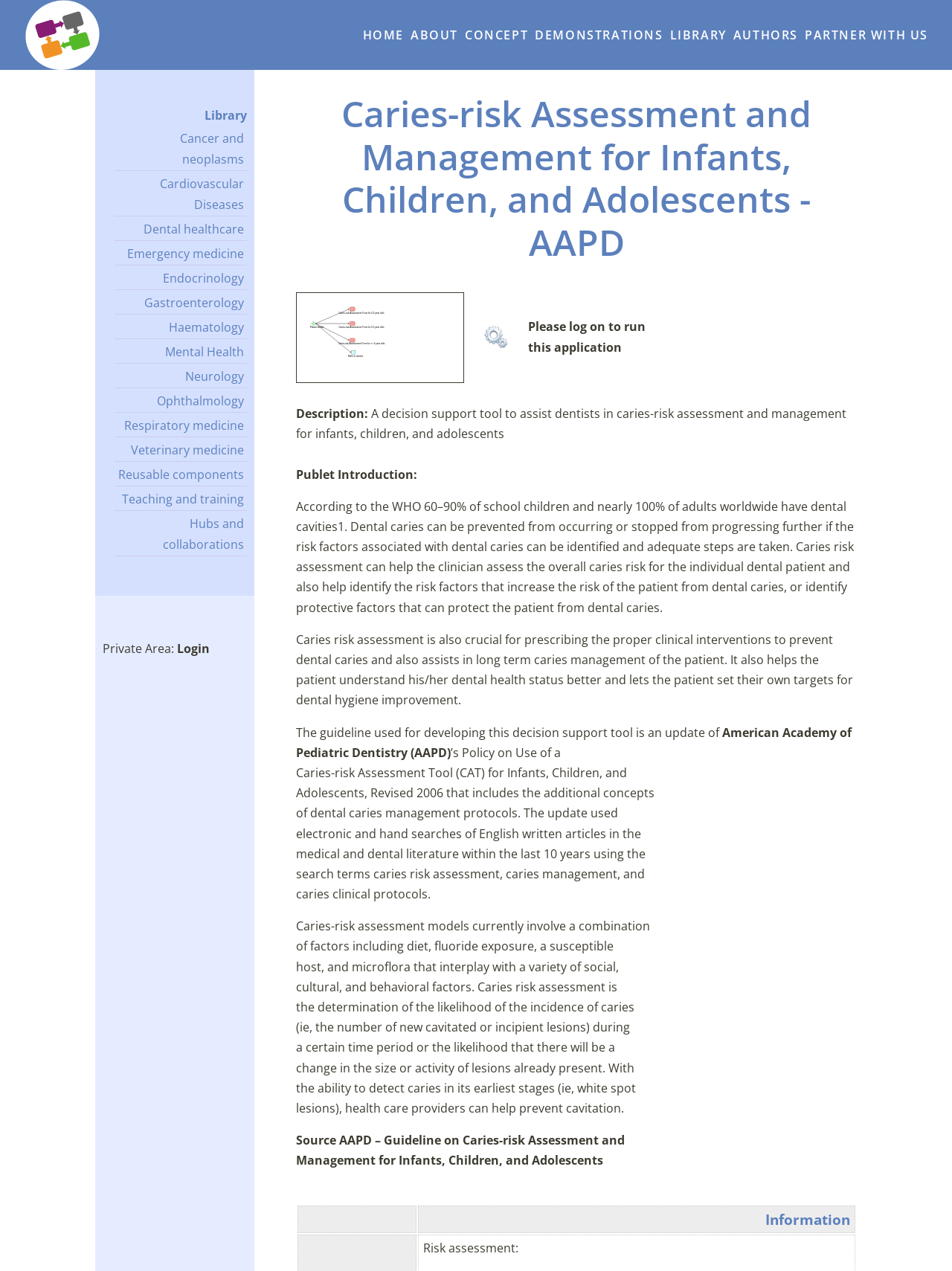Explain the features and main sections of the webpage comprehensively.

This webpage is about Caries-risk Assessment and Management for Infants, Children, and Adolescents. At the top, there is a logo of OpenClinical, accompanied by a link to the homepage. Below the logo, there is a navigation menu with links to HOME, ABOUT, CONCEPT, DEMONSTRATIONS, LIBRARY, AUTHORS, and PARTNER WITH US.

On the left side, there is a sidebar with links to various medical categories, including Cancer and neoplasms, Cardiovascular Diseases, Dental healthcare, and others. Below the sidebar, there is a link to the Library.

The main content of the webpage is divided into sections. The first section has a heading that reads "Caries-risk Assessment and Management for Infants, Children, and Adolescents - AAPD". Below the heading, there is a brief description of the decision support tool, which is designed to assist dentists in caries-risk assessment and management.

The next section provides an introduction to the importance of caries risk assessment, stating that it can help identify risk factors and protective factors for dental caries. The section also explains that caries risk assessment is crucial for prescribing clinical interventions and long-term caries management.

The following sections provide more detailed information about the guideline used for developing the decision support tool, which is based on the American Academy of Pediatric Dentistry (AAPD) policy. The guideline includes concepts of dental caries management protocols and involves a combination of factors, including diet, fluoride exposure, and social, cultural, and behavioral factors.

There is also a section that explains the caries-risk assessment models, which involve the determination of the likelihood of the incidence of caries during a certain time period. The section also mentions that the ability to detect caries in its earliest stages can help prevent cavitation.

At the bottom of the page, there is a link to the Guideline on Caries-risk Assessment and Management for Infants, Children, and Adolescents, and a table with two columns, one labeled "Information".